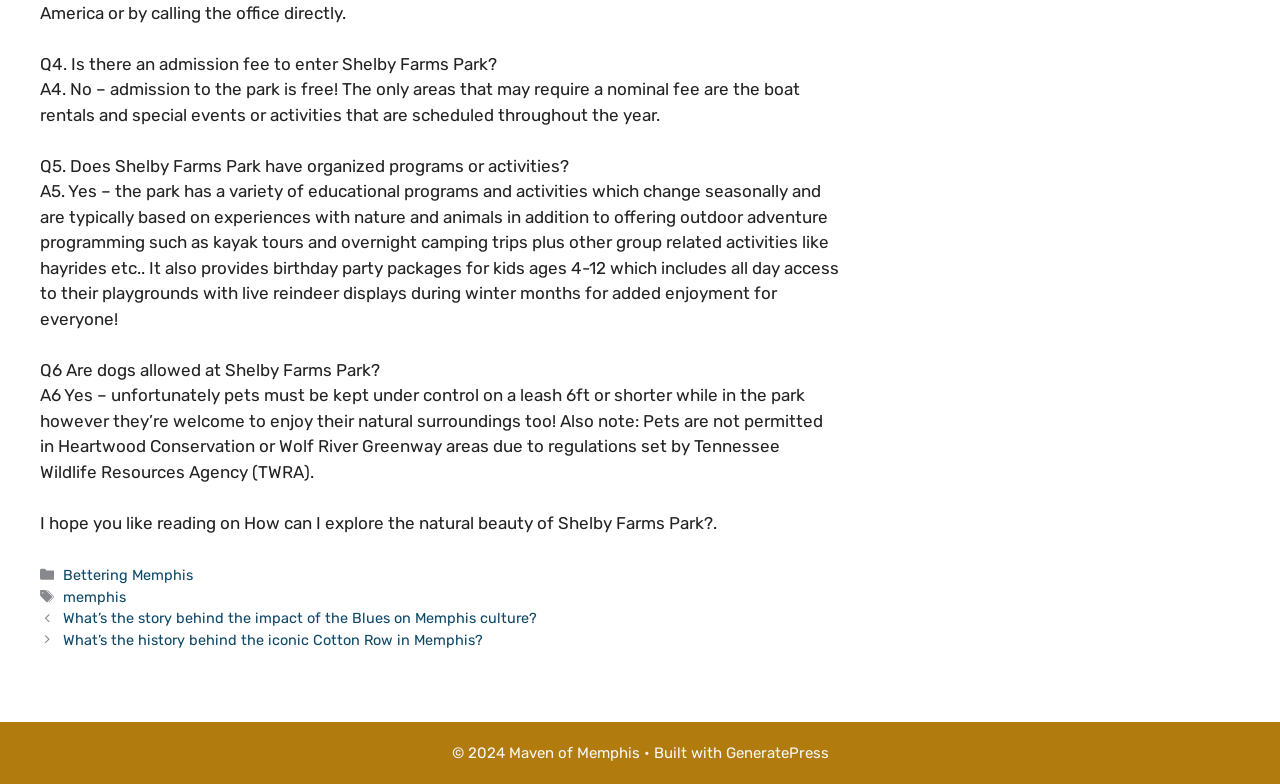Are pets allowed at Shelby Farms Park?
We need a detailed and meticulous answer to the question.

According to the answer to question 6, 'A6 Yes – unfortunately pets must be kept under control on a leash 6ft or shorter while in the park however they’re welcome to enjoy their natural surroundings too!', pets are allowed at Shelby Farms Park, but they must be kept on a leash.